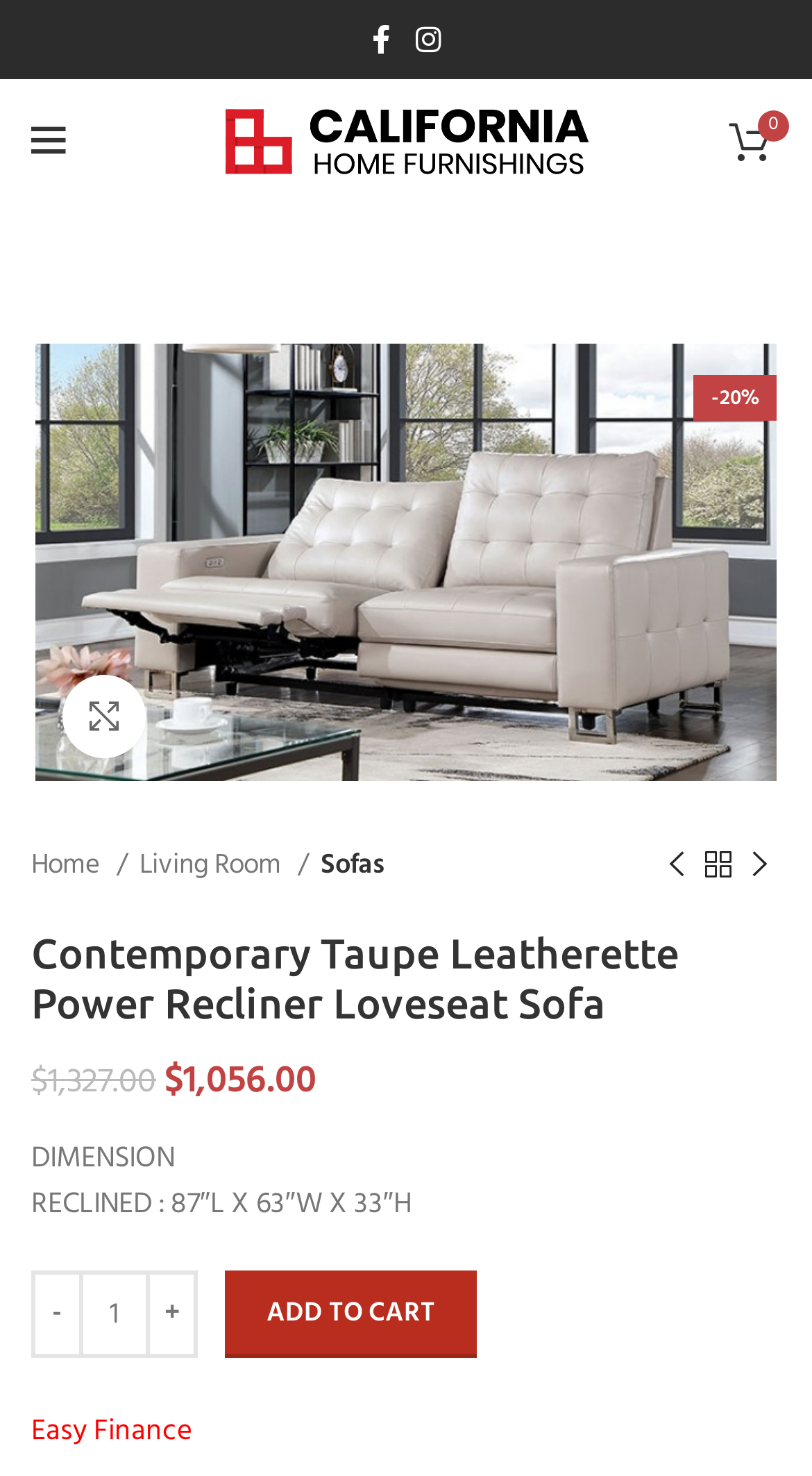How much discount is applied to the loveseat?
Please answer the question with a detailed and comprehensive explanation.

I found the discount percentage by looking at the text '-20%' which is located near the price information. This indicates that the current price is 20% off the original price.